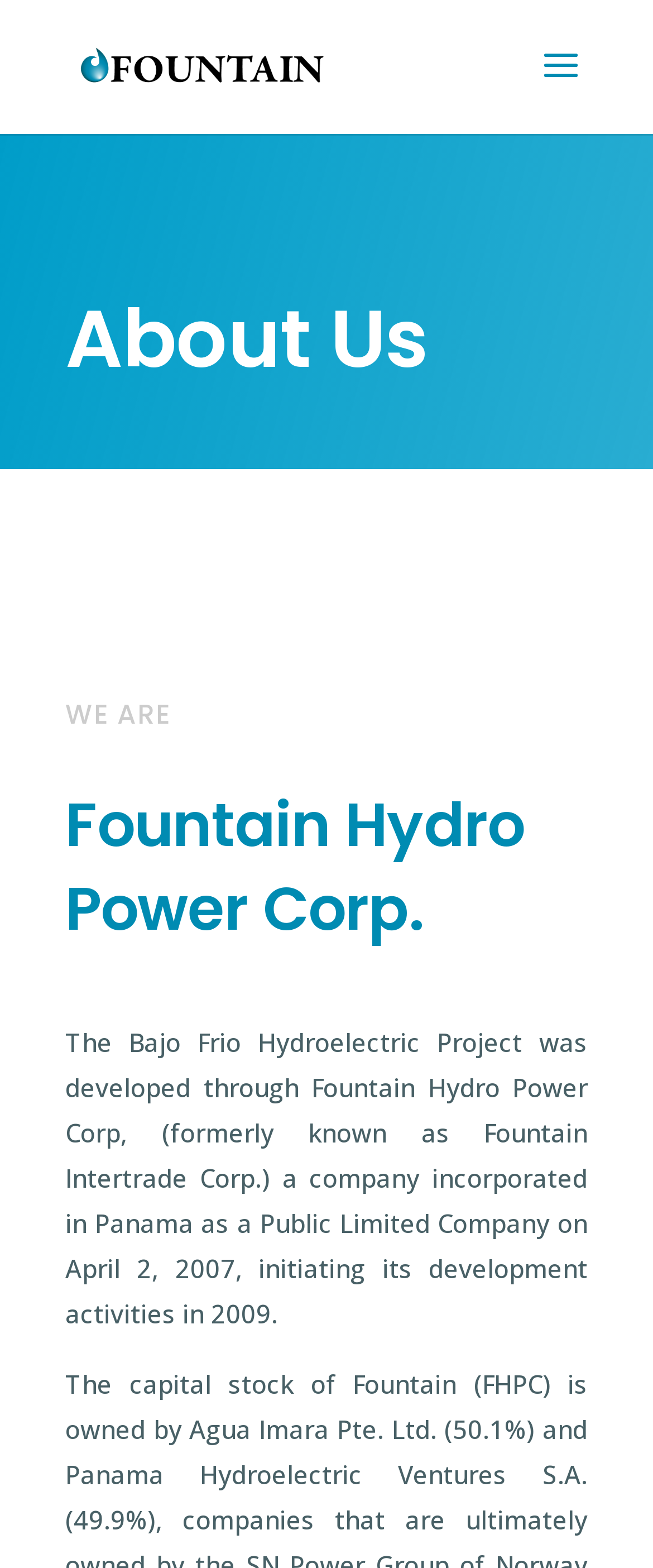What is the name of the project developed by the company?
Examine the screenshot and reply with a single word or phrase.

Bajo Frio Hydroelectric Project